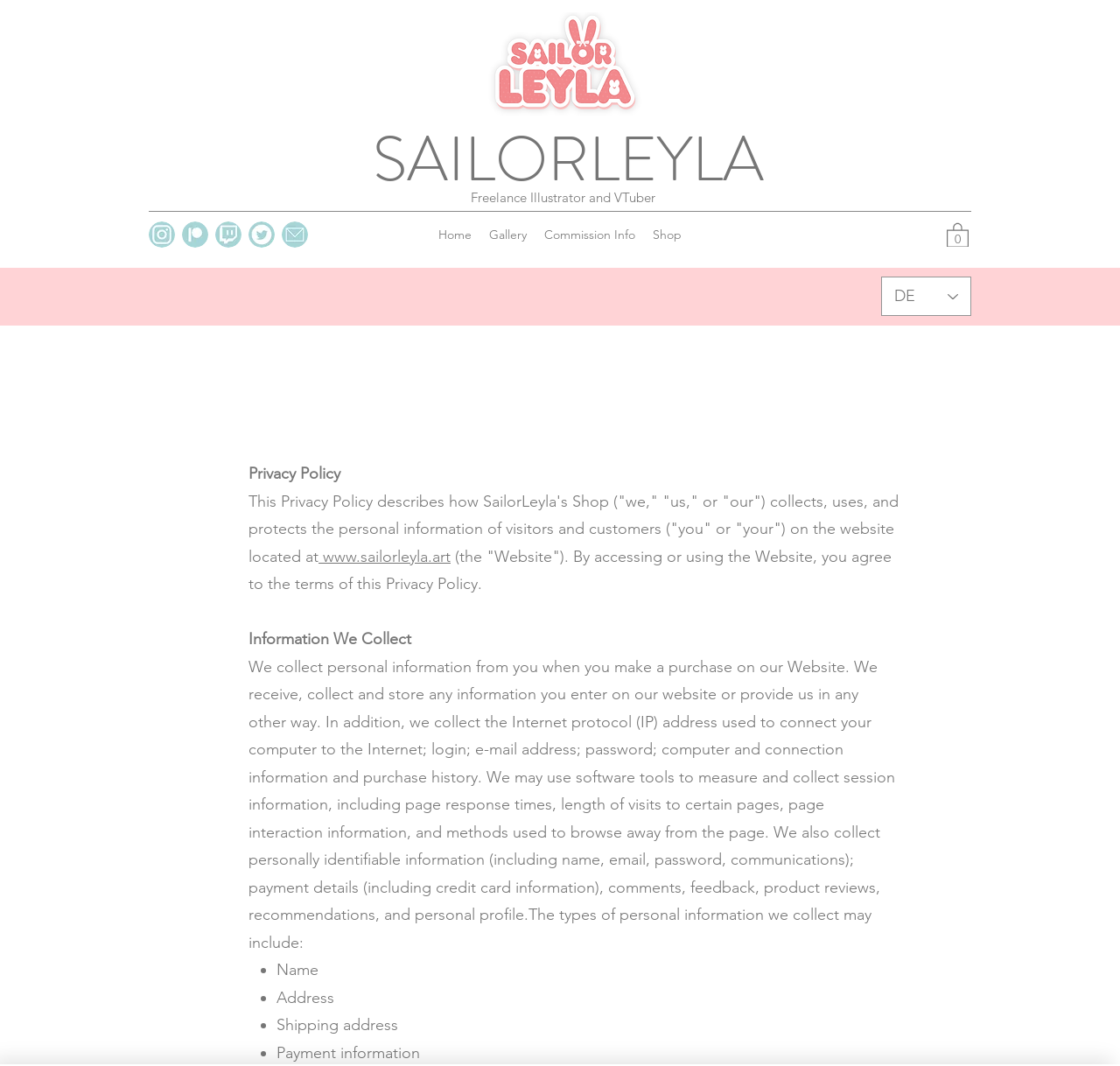Locate the bounding box coordinates of the clickable region necessary to complete the following instruction: "Select language". Provide the coordinates in the format of four float numbers between 0 and 1, i.e., [left, top, right, bottom].

[0.787, 0.26, 0.867, 0.297]